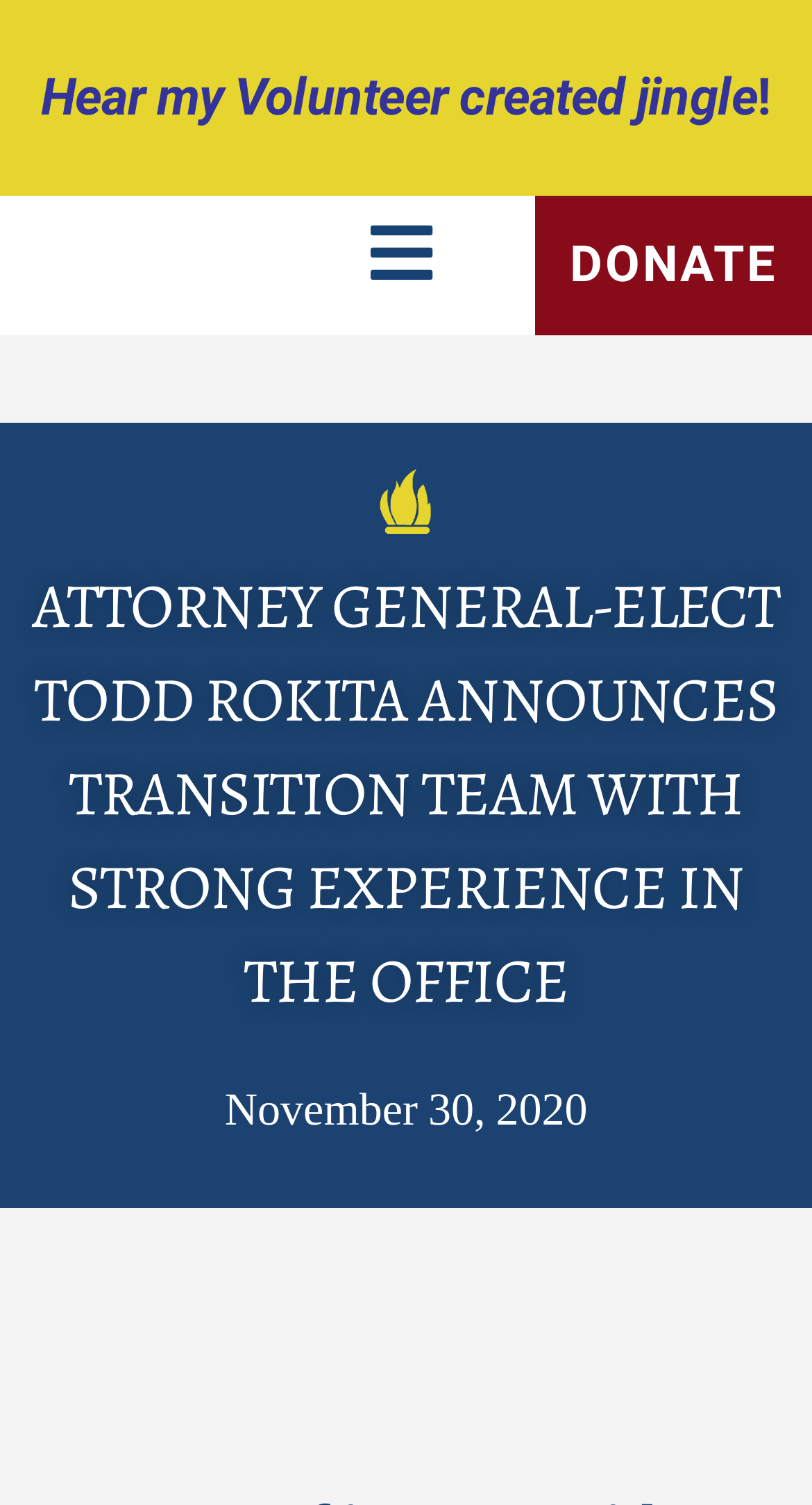Provide the bounding box coordinates in the format (top-left x, top-left y, bottom-right x, bottom-right y). All values are floating point numbers between 0 and 1. Determine the bounding box coordinate of the UI element described as: DONATE

[0.702, 0.157, 0.958, 0.196]